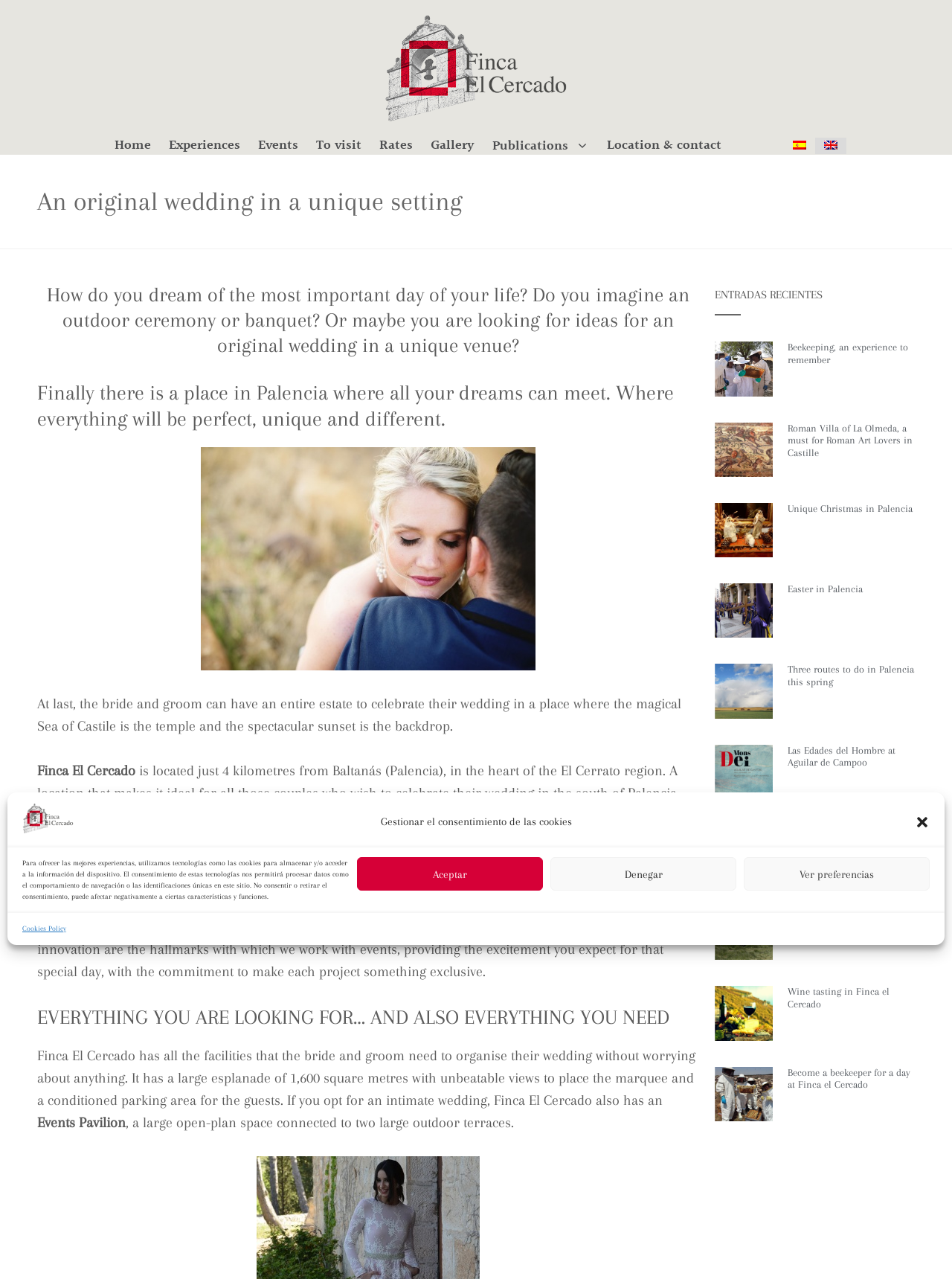What is the name of the pavilion mentioned in the webpage?
Observe the image and answer the question with a one-word or short phrase response.

Events Pavilion